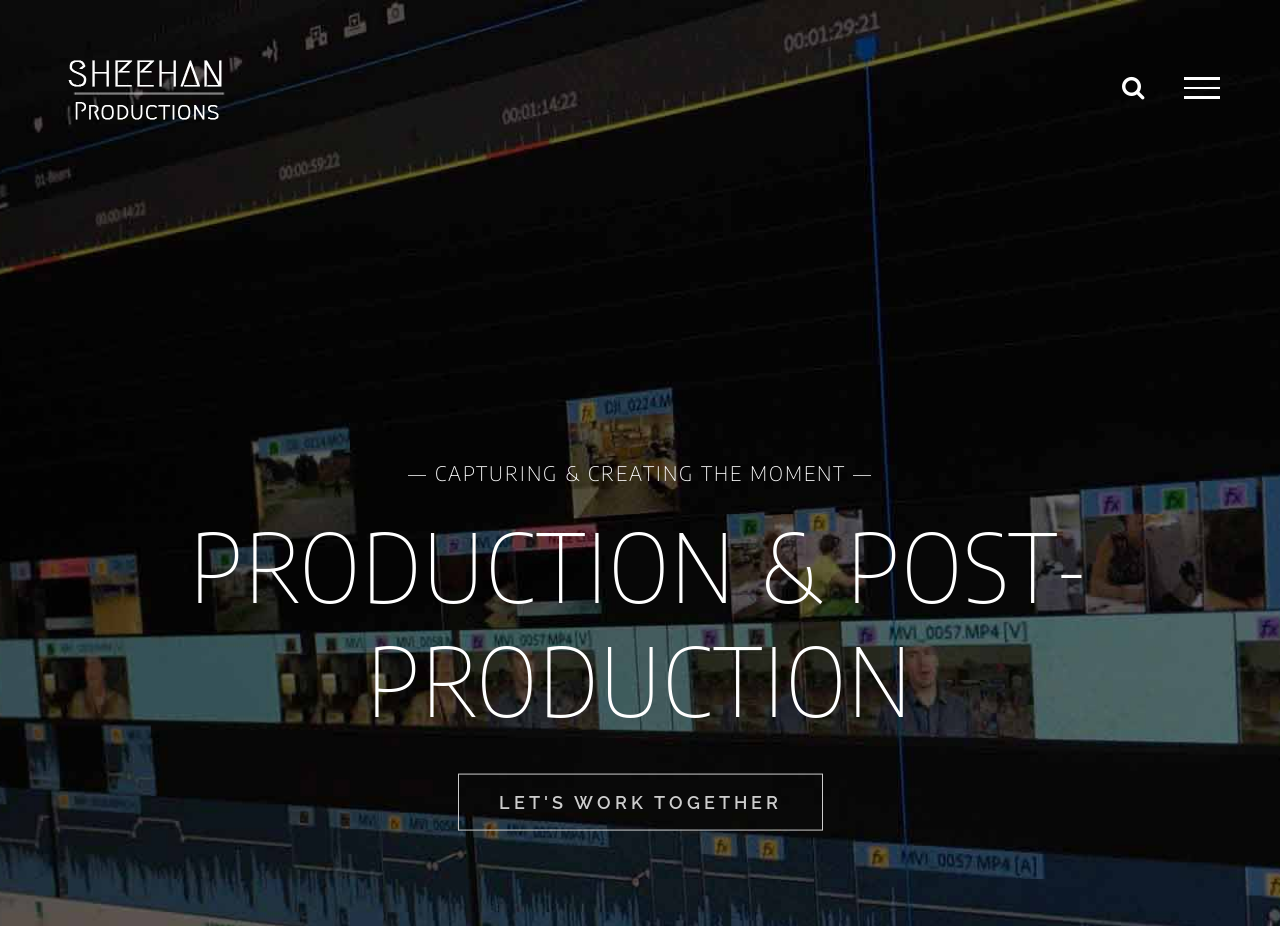Please answer the following question using a single word or phrase: 
What is the logo of SHEEHAN Productions?

SHEEHAN Productions Logo